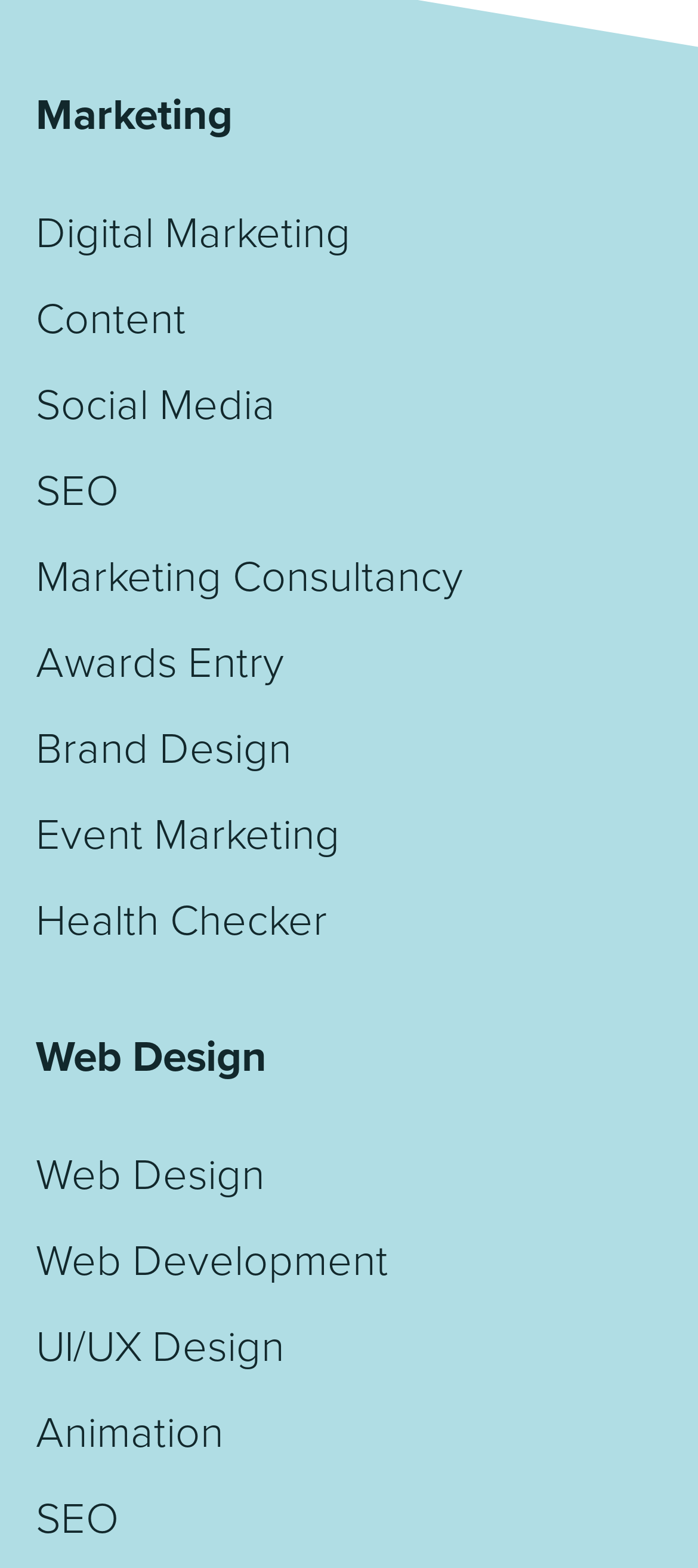Determine the coordinates of the bounding box that should be clicked to complete the instruction: "Explore Web Design". The coordinates should be represented by four float numbers between 0 and 1: [left, top, right, bottom].

[0.051, 0.734, 0.379, 0.767]